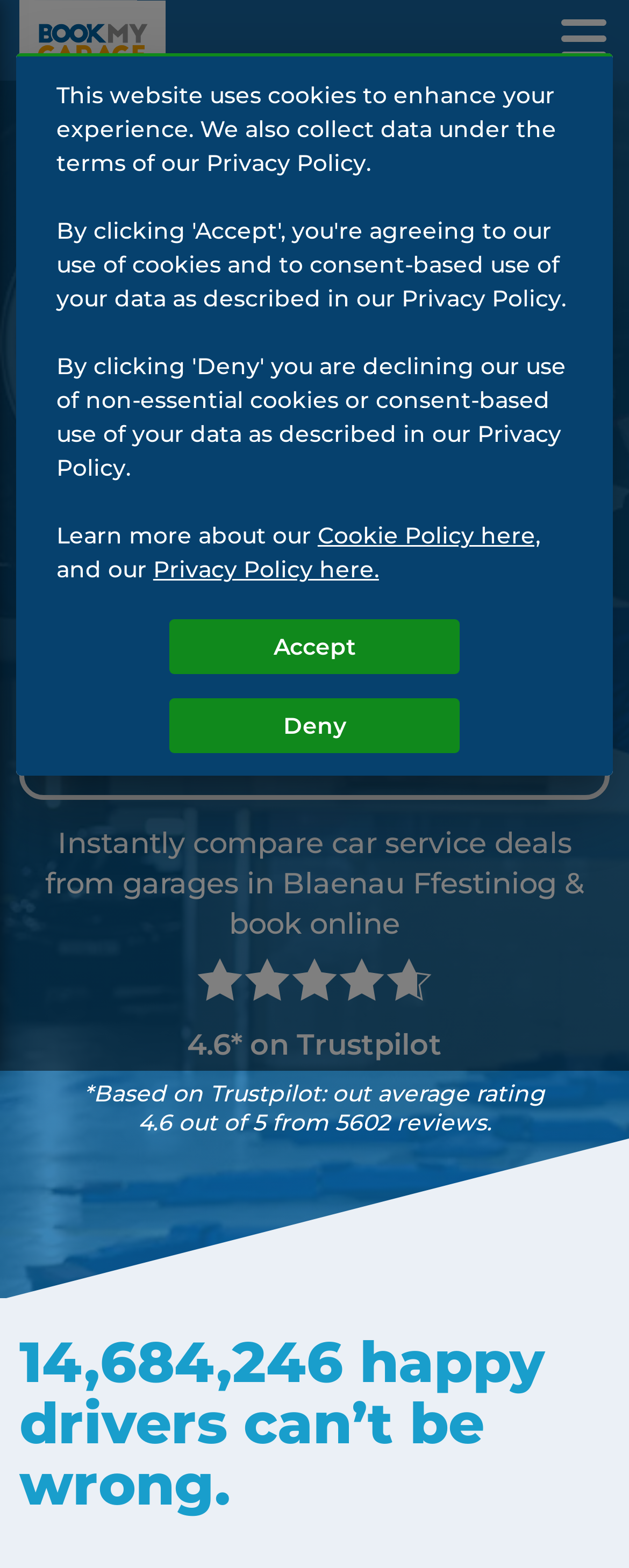Please determine the bounding box coordinates of the element to click in order to execute the following instruction: "Click BookMyGarage logo". The coordinates should be four float numbers between 0 and 1, specified as [left, top, right, bottom].

[0.031, 0.0, 0.115, 0.063]